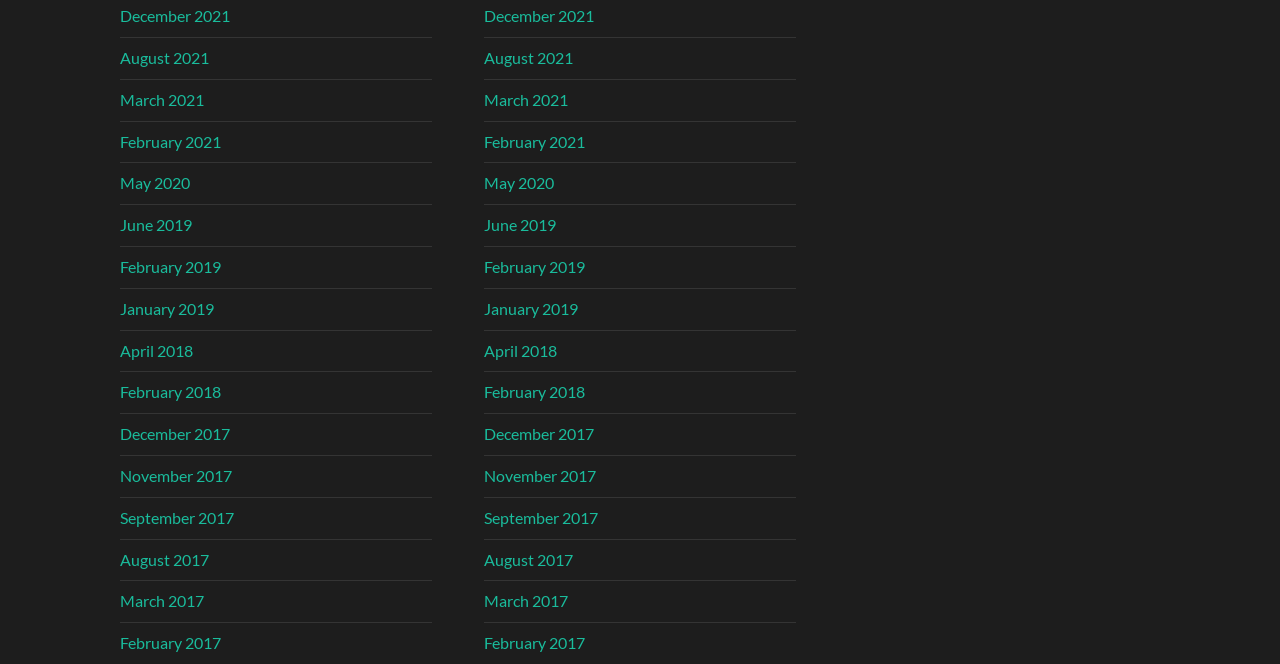Specify the bounding box coordinates of the area to click in order to execute this command: 'view August 2017'. The coordinates should consist of four float numbers ranging from 0 to 1, and should be formatted as [left, top, right, bottom].

[0.094, 0.828, 0.163, 0.856]